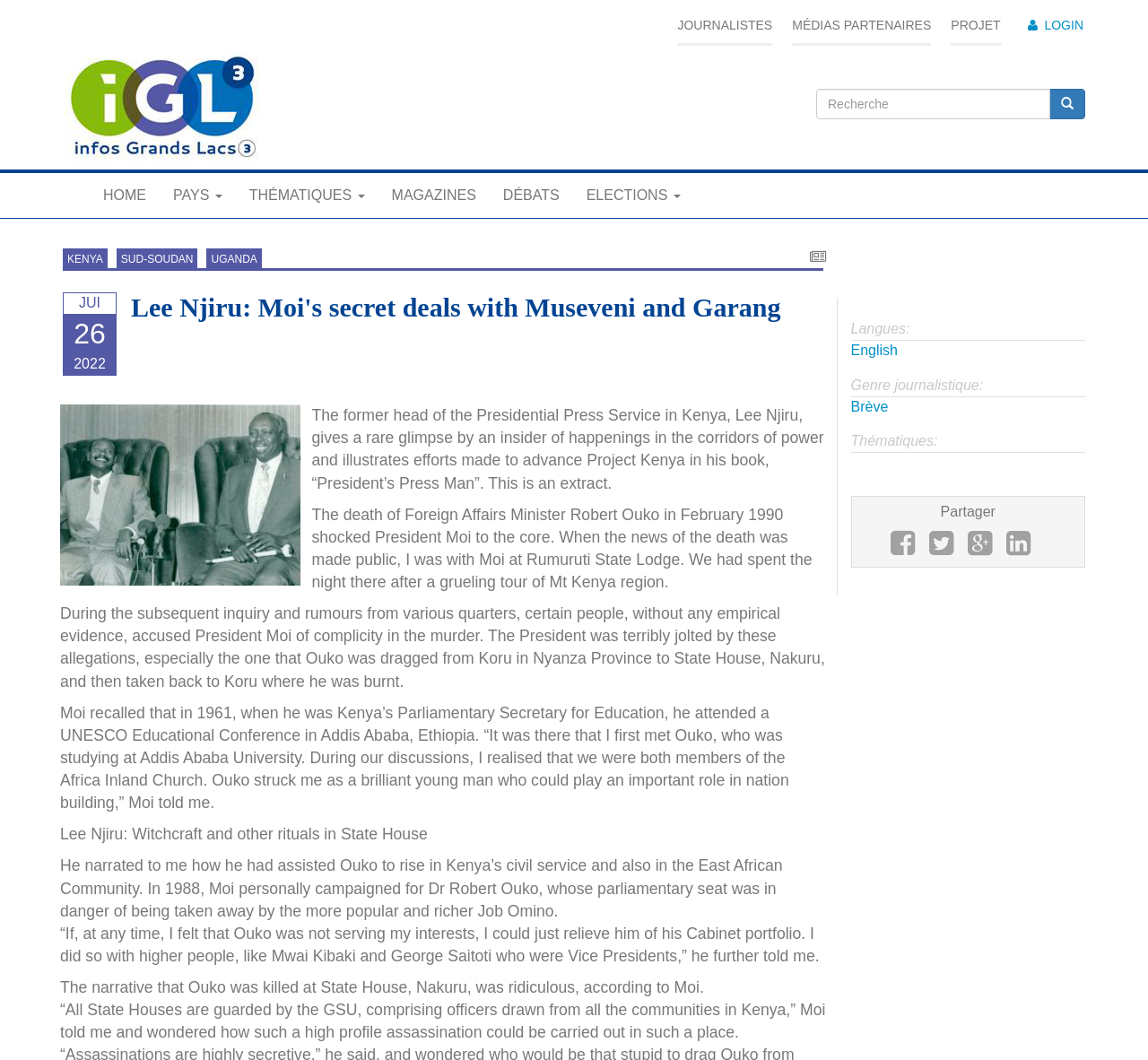Provide a thorough description of the webpage's content and layout.

This webpage appears to be an article or blog post about Lee Njiru, a former head of the Presidential Press Service in Kenya, and his book "President's Press Man". The article is divided into several sections, with a prominent heading at the top that reads "Lee Njiru: Moi's secret deals with Museveni and Garang".

At the top of the page, there are several links to navigate to different parts of the website, including "Accueil", "JOURNALISTES", "MÉDIAS PARTENAIRES", and "PROJET". There is also a search bar with a button labeled "Recherche" to search for specific terms.

Below the navigation links, there is a section with several links to different countries, including "KENYA", "SUD-SOUDAN", and "UGANDA". There is also a section with links to different themes, including "ELECTIONS" and "MAGAZINES".

The main content of the article begins with a brief introduction to Lee Njiru and his book, followed by several paragraphs of text that describe his experiences and interactions with President Moi. The text is accompanied by an image, "moi-museveni.jpg", which is displayed to the left of the text.

The article is divided into several sections, each with its own heading. The sections describe different aspects of Lee Njiru's experiences, including his interactions with President Moi and his views on various topics. There are also several links to share the article on social media platforms, including Facebook, Twitter, and LinkedIn.

At the bottom of the page, there are several links to related articles or topics, including "Langues", "Genre journalistique", and "Thématiques". There is also a section with links to different languages, including English.